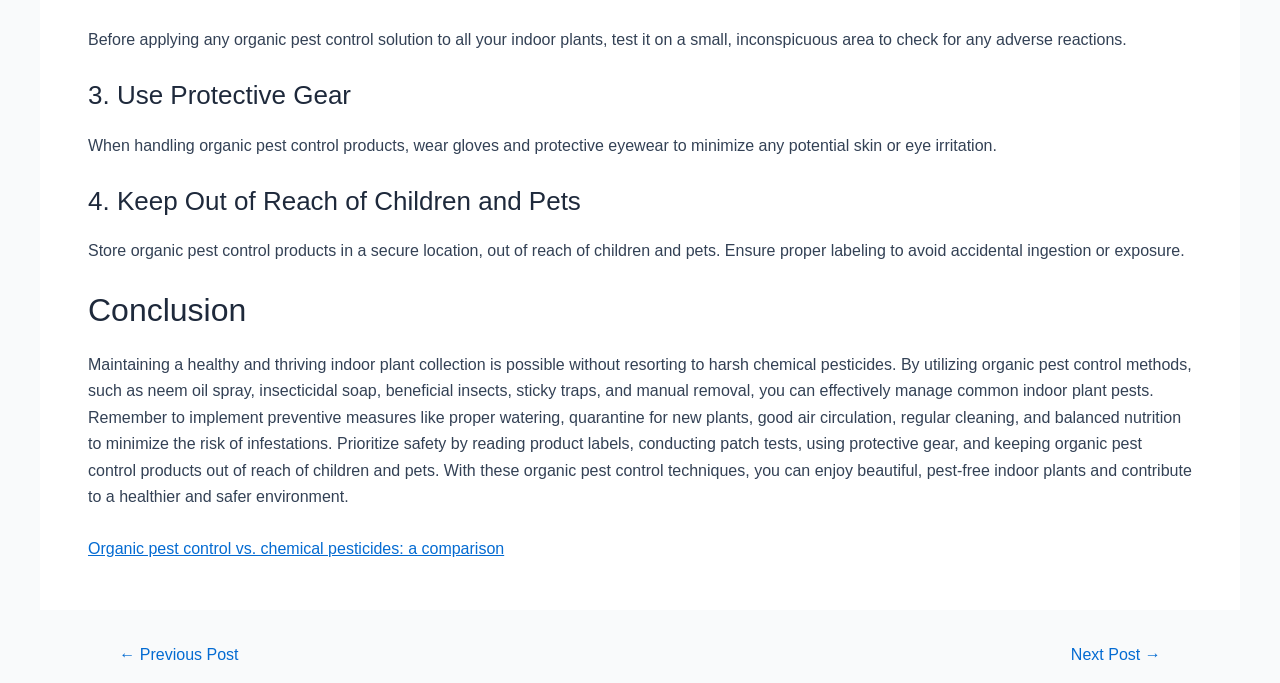What is the purpose of using organic pest control methods?
Kindly offer a detailed explanation using the data available in the image.

The purpose of using organic pest control methods is to maintain a healthy and thriving indoor plant collection without resorting to harsh chemical pesticides, as stated in the StaticText element with bounding box coordinates [0.069, 0.521, 0.931, 0.739].